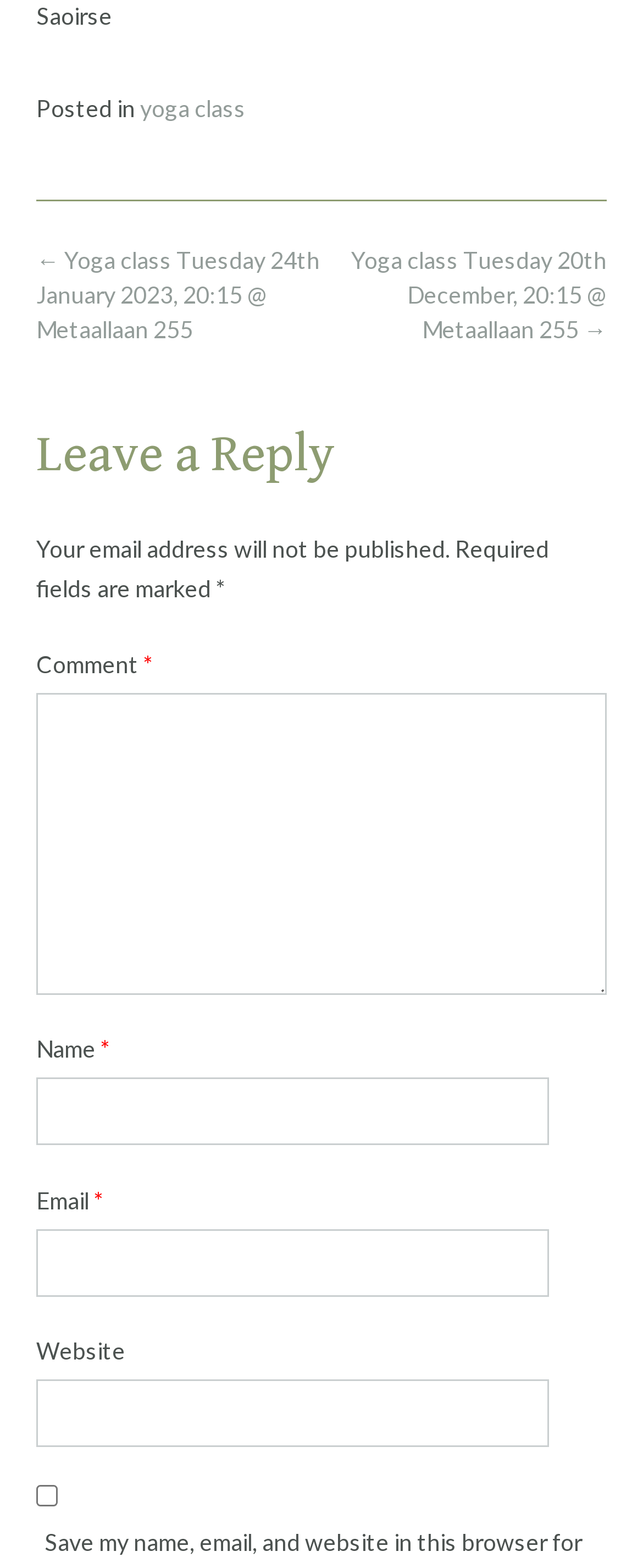Find the bounding box coordinates for the element that must be clicked to complete the instruction: "Click on the 'yoga class' link". The coordinates should be four float numbers between 0 and 1, indicated as [left, top, right, bottom].

[0.218, 0.06, 0.382, 0.077]